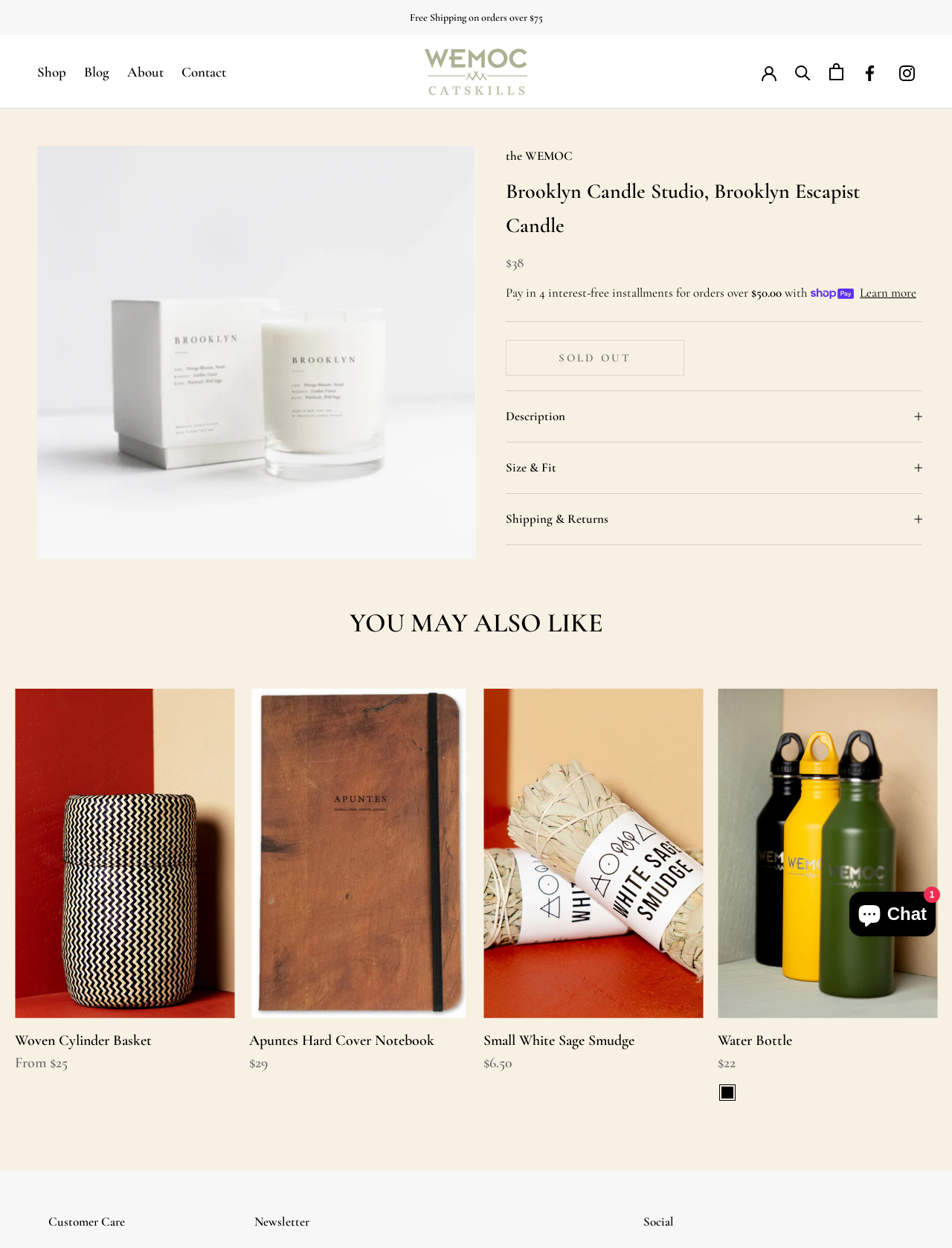Please look at the image and answer the question with a detailed explanation: What is the status of the 'SOLD OUT' button?

The 'SOLD OUT' button is disabled, indicating that the product is no longer available for purchase.